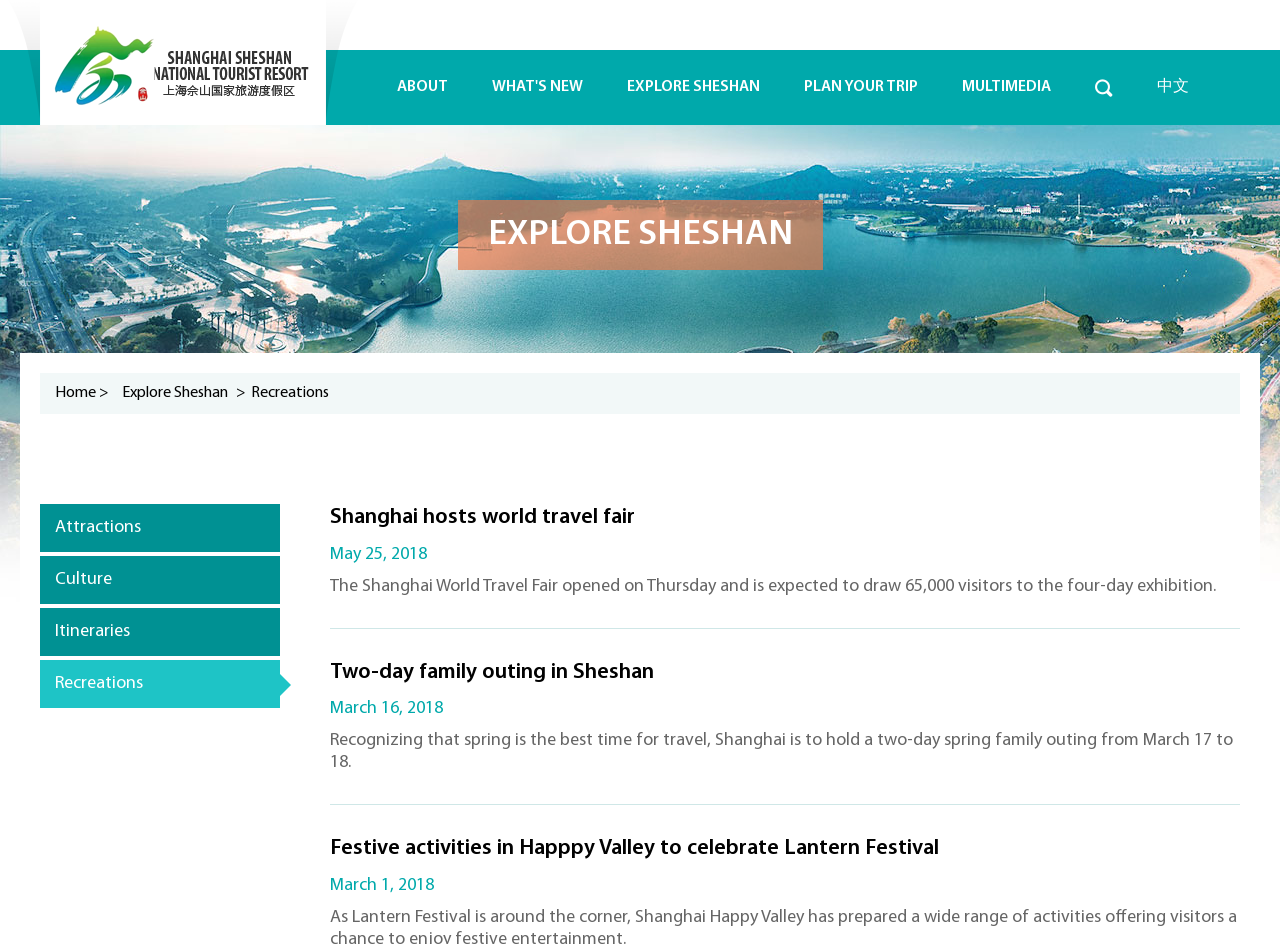Can you specify the bounding box coordinates of the area that needs to be clicked to fulfill the following instruction: "Click on Recreations"?

[0.196, 0.395, 0.257, 0.439]